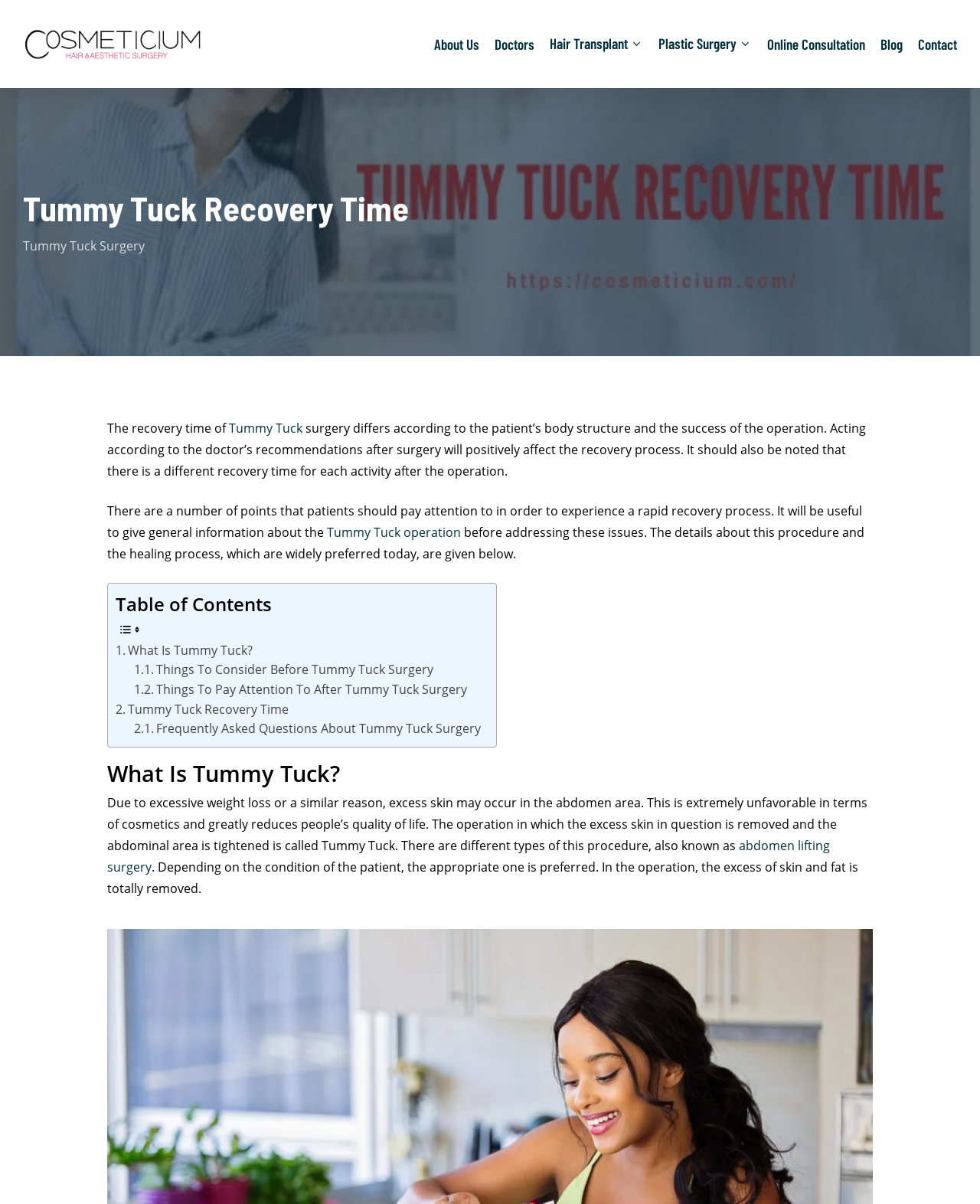Deliver a detailed narrative of the webpage's visual and textual elements.

The webpage is about Tummy Tuck Surgery recovery time. At the top left, there is a logo of "Cosmeticium" with a link to the website's homepage. Next to it, there are several links to other pages, including "About Us", "Doctors", "Hair Transplant", "Plastic Surgery", "Online Consultation", "Blog", and "Contact". 

Below the links, there is a heading "Tummy Tuck Recovery Time" followed by a link to "Tummy Tuck Surgery". The main content of the page starts with a paragraph explaining that the recovery time of Tummy Tuck surgery differs according to the patient's body structure and the success of the operation. 

There are several paragraphs of text that provide information on the recovery process, including the importance of following the doctor's recommendations and paying attention to certain points to experience a rapid recovery. 

On the right side of the page, there is a table of contents with links to different sections of the page, including "What Is Tummy Tuck?", "Things To Consider Before Tummy Tuck Surgery", "Things To Pay Attention To After Tummy Tuck Surgery", "Tummy Tuck Recovery Time", and "Frequently Asked Questions About Tummy Tuck Surgery". 

Below the table of contents, there is a section titled "What Is Tummy Tuck?" which explains that Tummy Tuck is a surgical procedure to remove excess skin in the abdomen area and tighten the abdominal area. There are different types of this procedure, and the appropriate one is preferred depending on the patient's condition.